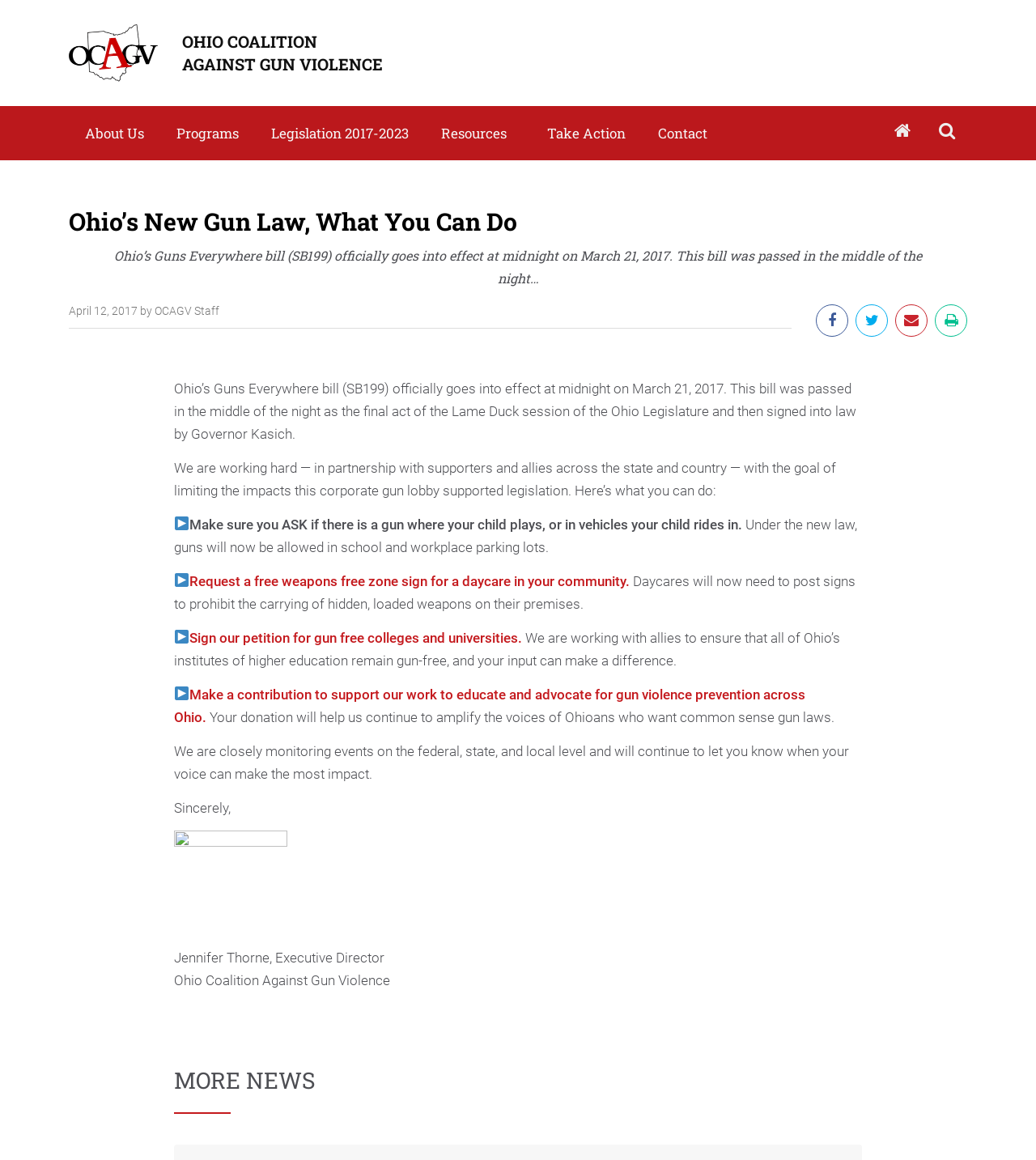Locate the bounding box coordinates of the area to click to fulfill this instruction: "Click the 'Sign our petition for gun free colleges and universities' link". The bounding box should be presented as four float numbers between 0 and 1, in the order [left, top, right, bottom].

[0.183, 0.543, 0.504, 0.557]